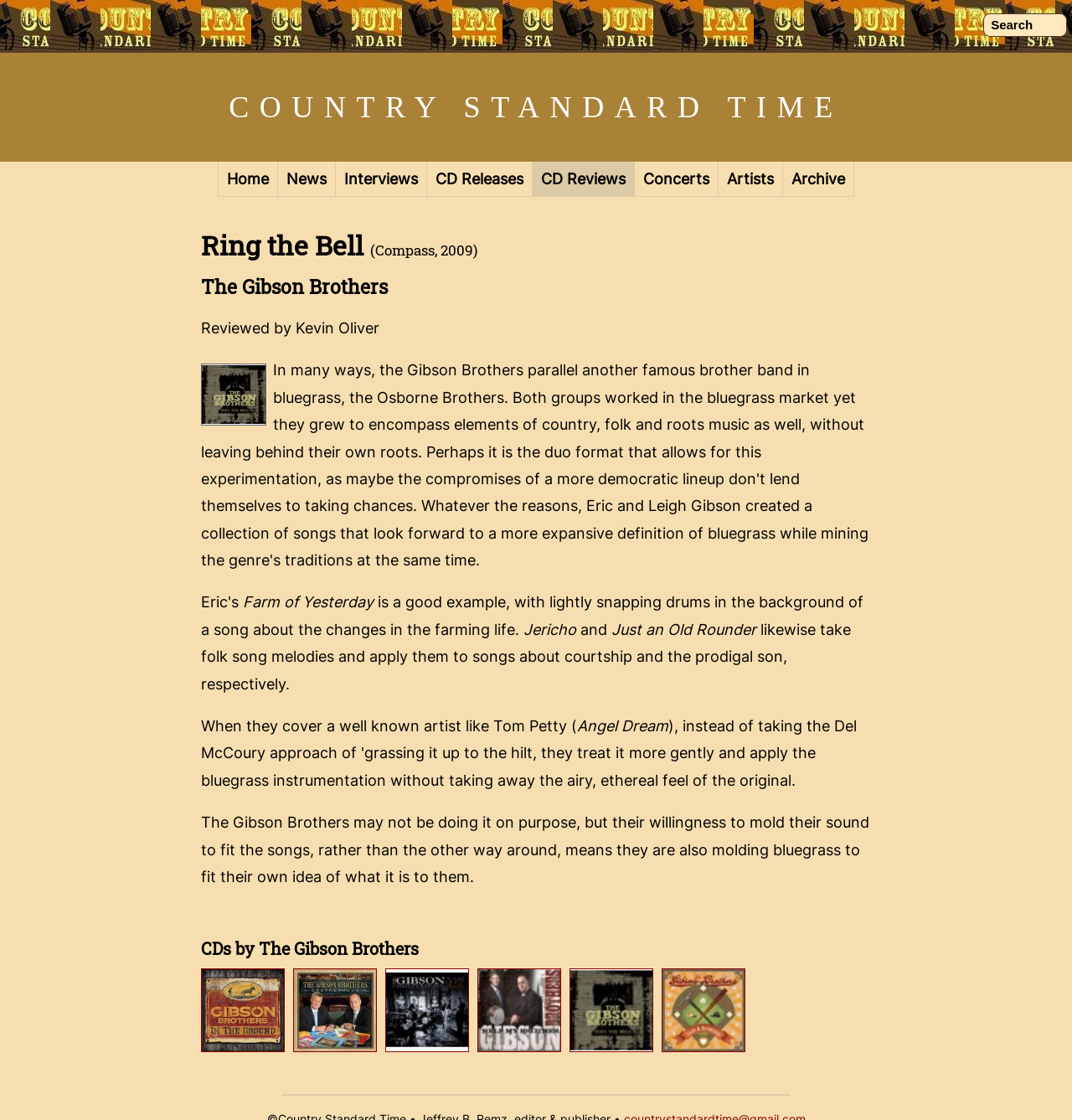Provide the bounding box coordinates of the HTML element this sentence describes: "Concerts". The bounding box coordinates consist of four float numbers between 0 and 1, i.e., [left, top, right, bottom].

[0.592, 0.144, 0.67, 0.176]